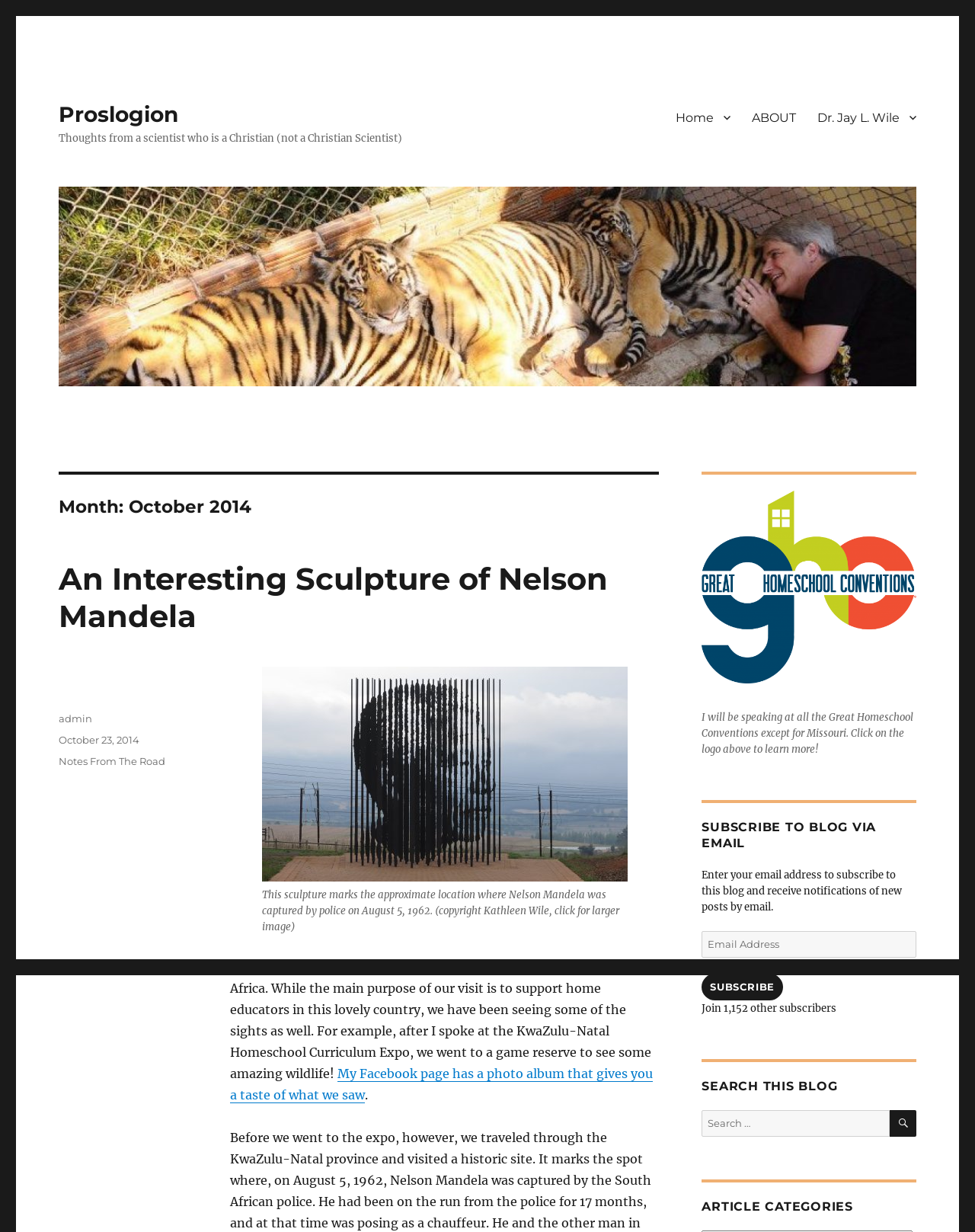Using the image as a reference, answer the following question in as much detail as possible:
What is the name of the blog?

The name of the blog can be found in the title of the webpage, which is 'October 2014 : Proslogion'. It is also mentioned in the link 'Proslogion' at the top of the page.